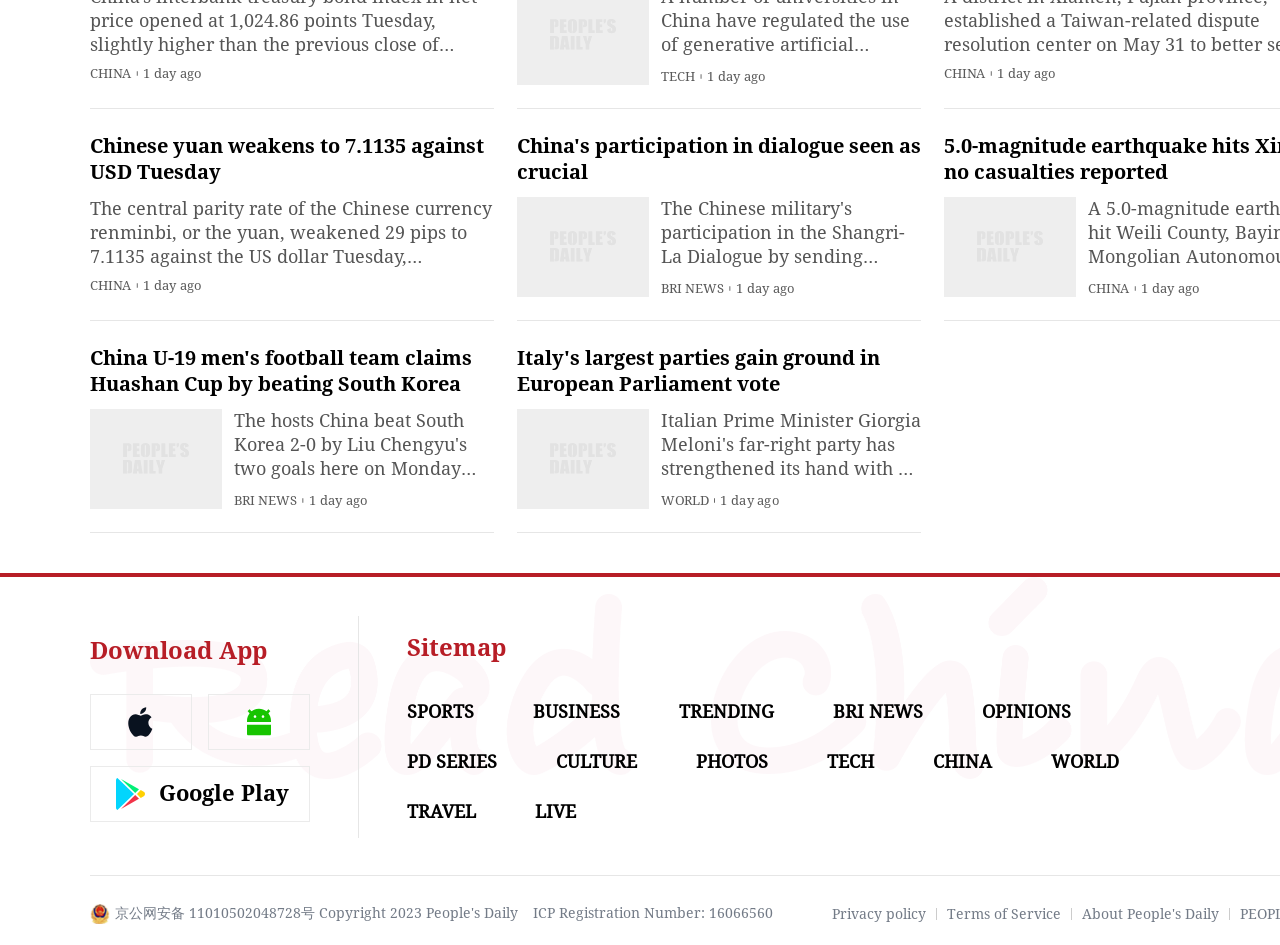Refer to the image and offer a detailed explanation in response to the question: What is the topic of the news article?

By analyzing the text content of the news article, I found that it discusses the Chinese yuan and its exchange rate, indicating that the topic is related to the Chinese currency.